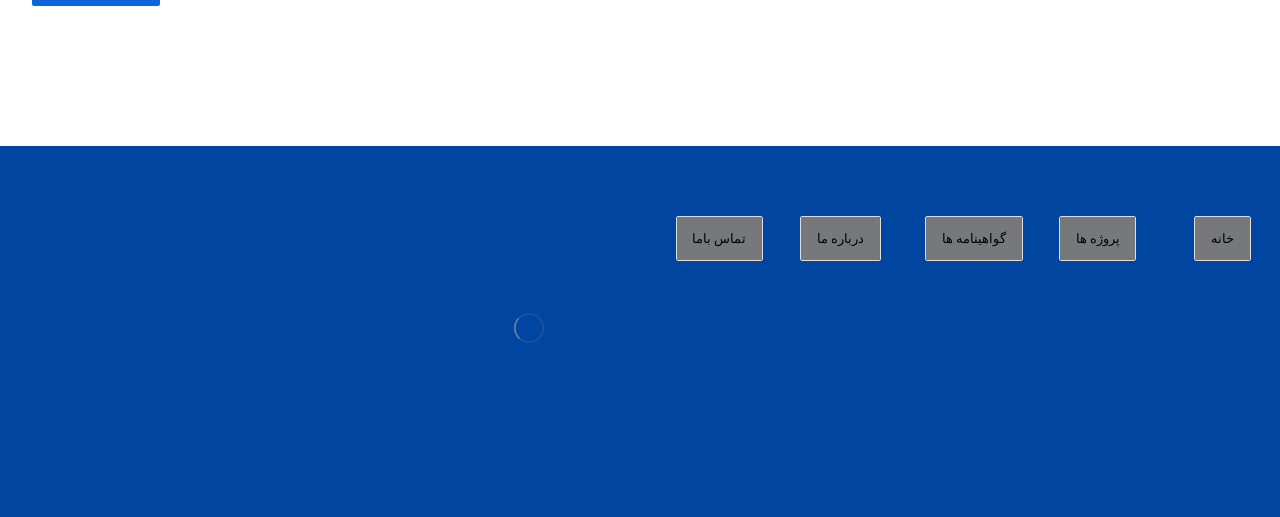Provide the bounding box for the UI element matching this description: "situs s77 terpercaya".

[0.025, 0.56, 0.105, 0.589]